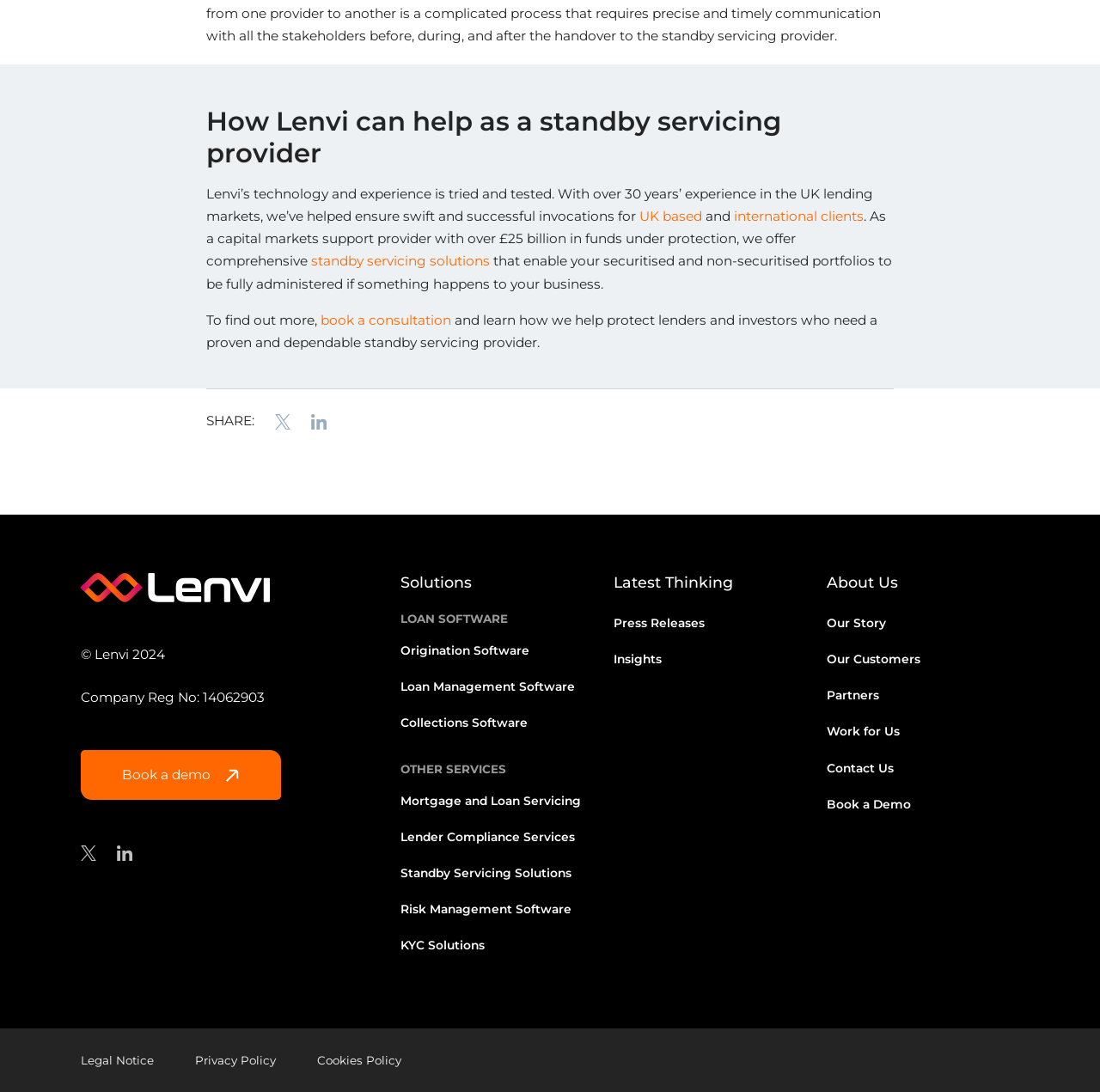Determine the bounding box coordinates of the clickable element necessary to fulfill the instruction: "Explore loan software solutions". Provide the coordinates as four float numbers within the 0 to 1 range, i.e., [left, top, right, bottom].

[0.364, 0.56, 0.539, 0.573]